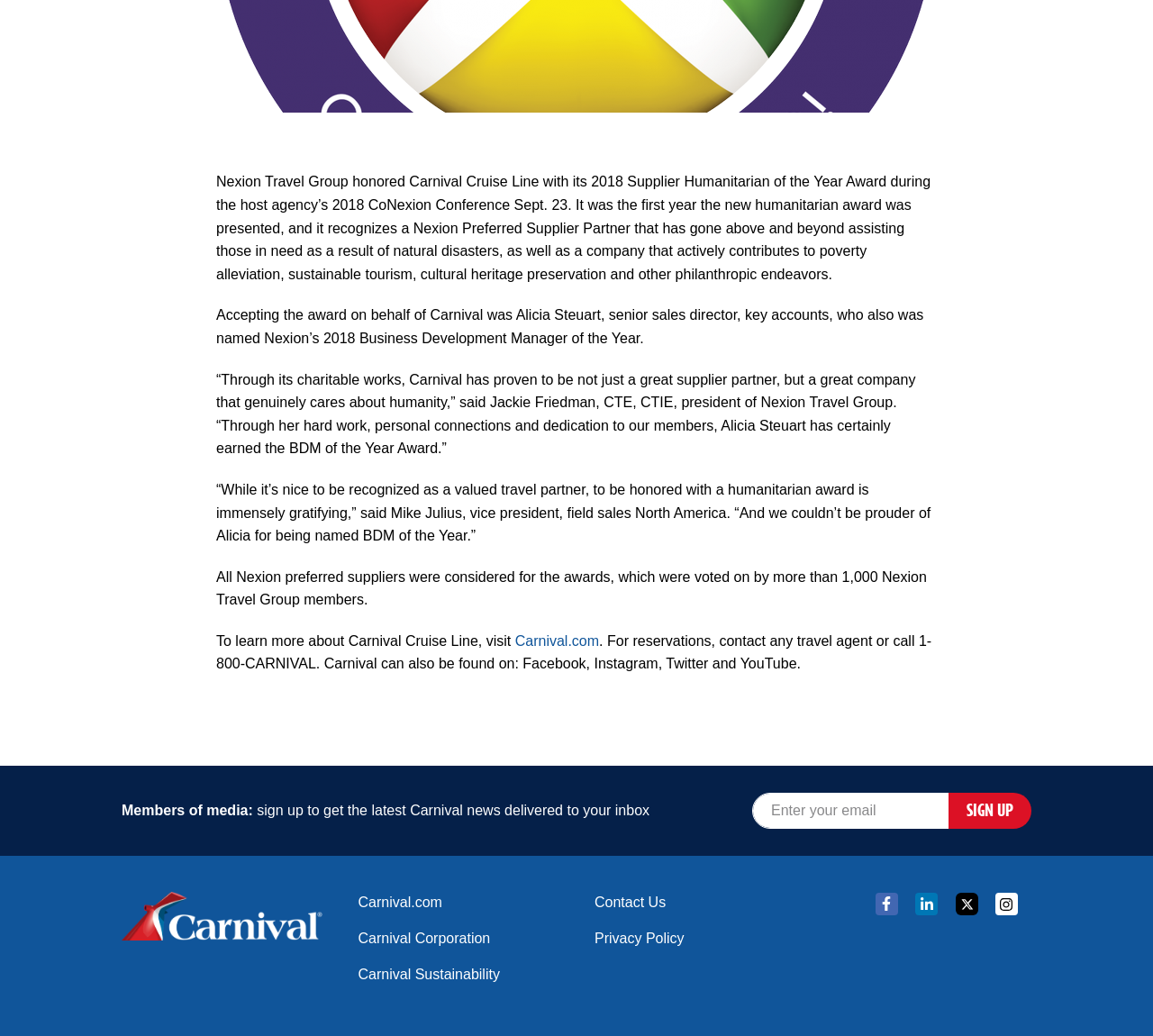Please find the bounding box for the UI element described by: "Carnival.com".

[0.447, 0.611, 0.52, 0.626]